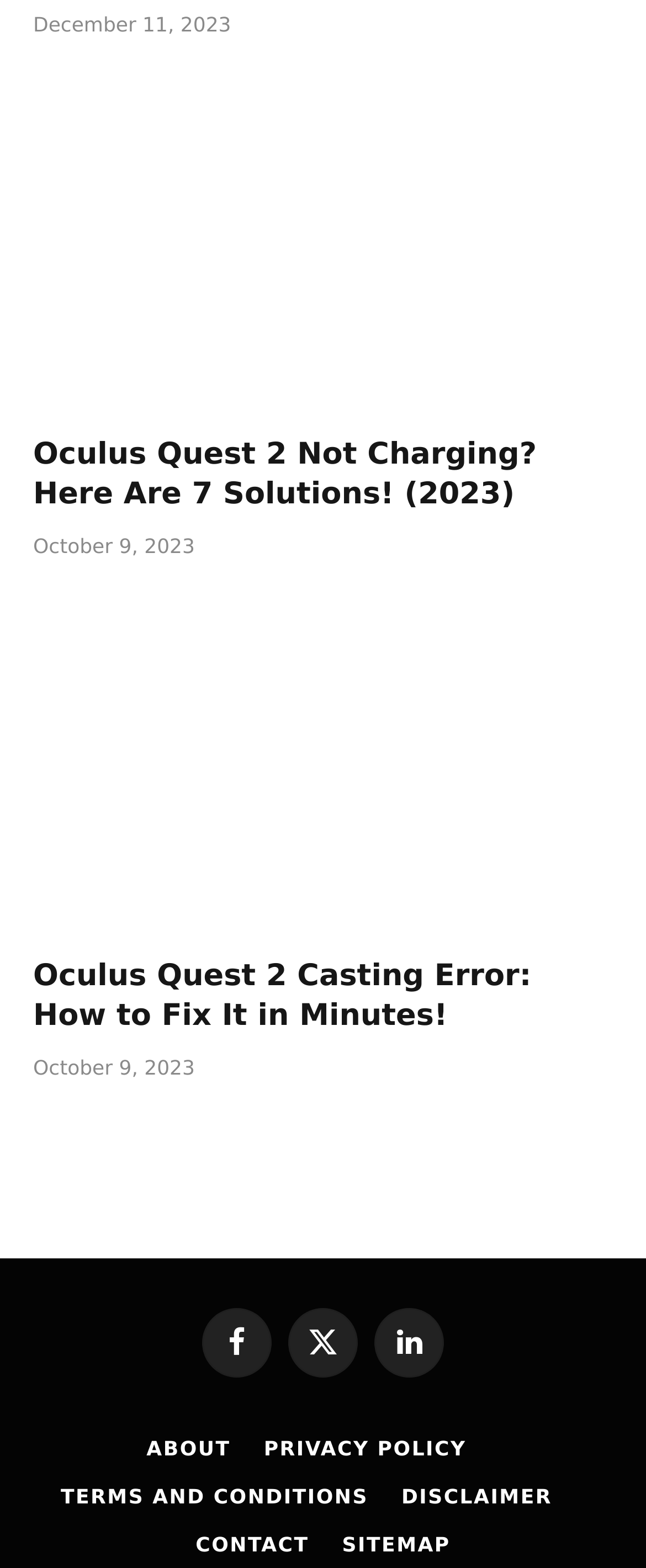Predict the bounding box of the UI element based on this description: "Terms and Conditions".

[0.094, 0.947, 0.57, 0.962]